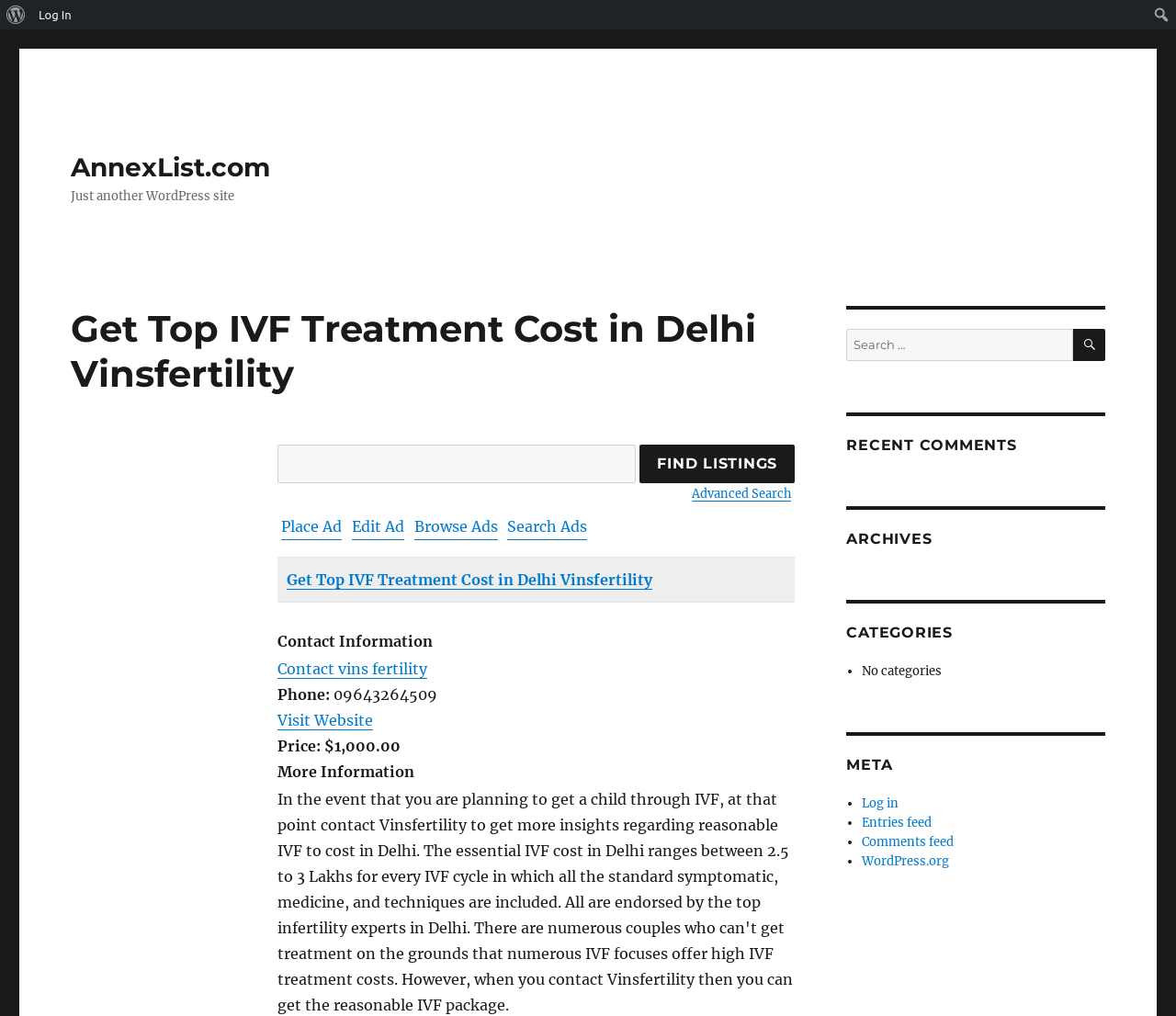Given the description "AnnexList.com", determine the bounding box of the corresponding UI element.

[0.06, 0.149, 0.23, 0.18]